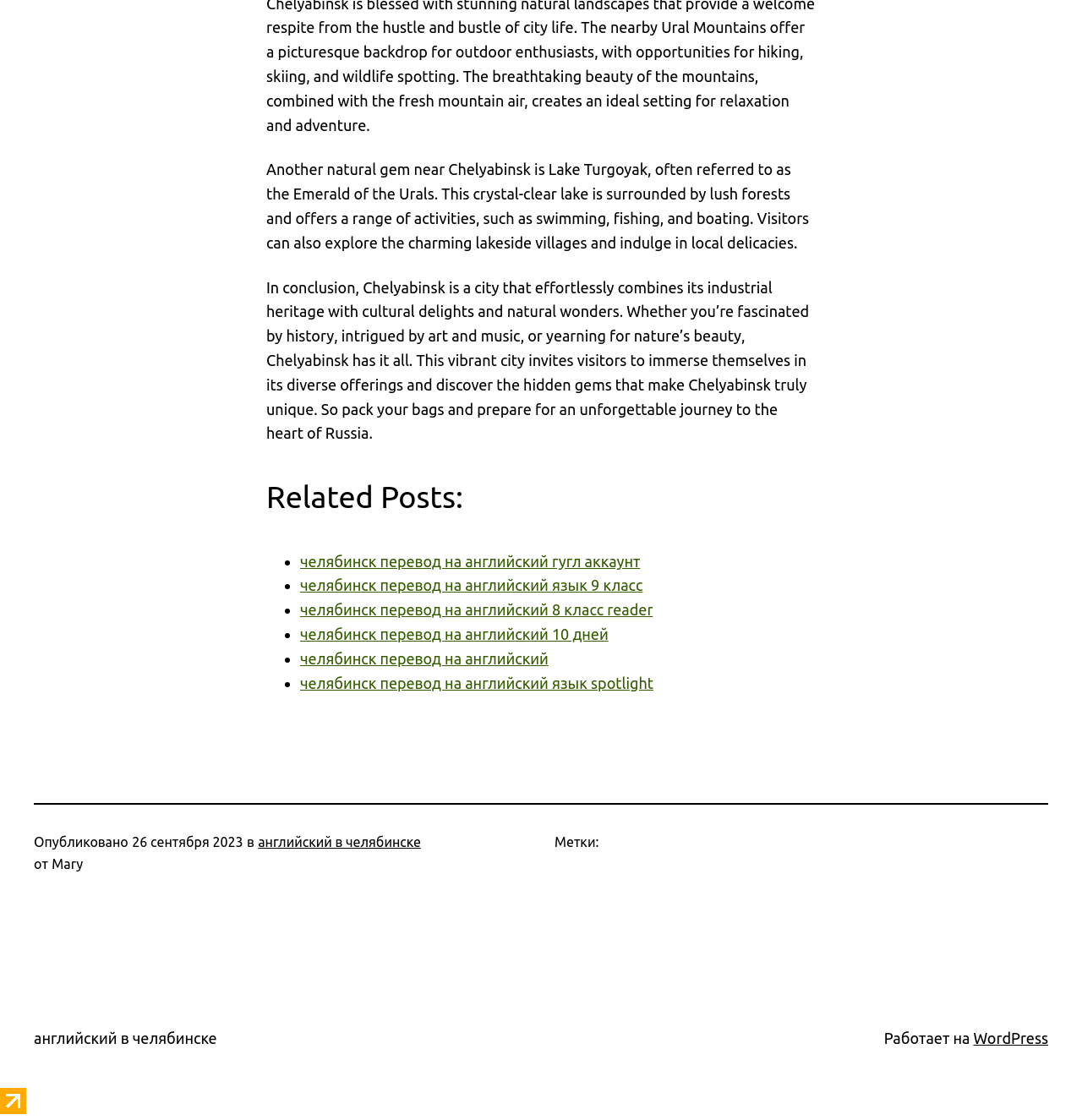Identify the bounding box coordinates of the clickable region necessary to fulfill the following instruction: "Check the publication date". The bounding box coordinates should be four float numbers between 0 and 1, i.e., [left, top, right, bottom].

[0.122, 0.745, 0.225, 0.759]